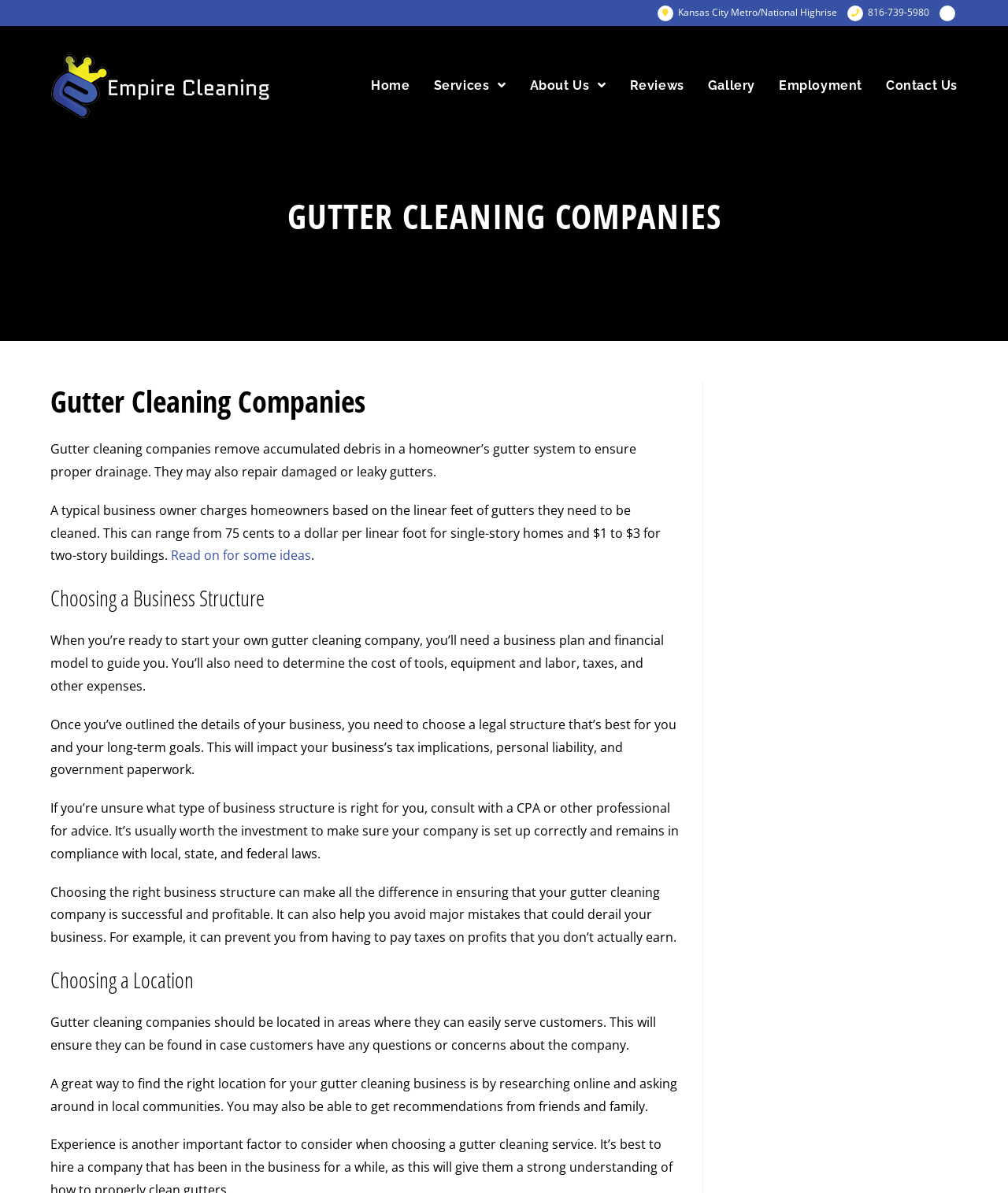Provide a one-word or short-phrase response to the question:
What do gutter cleaning companies do?

Remove debris and repair gutters